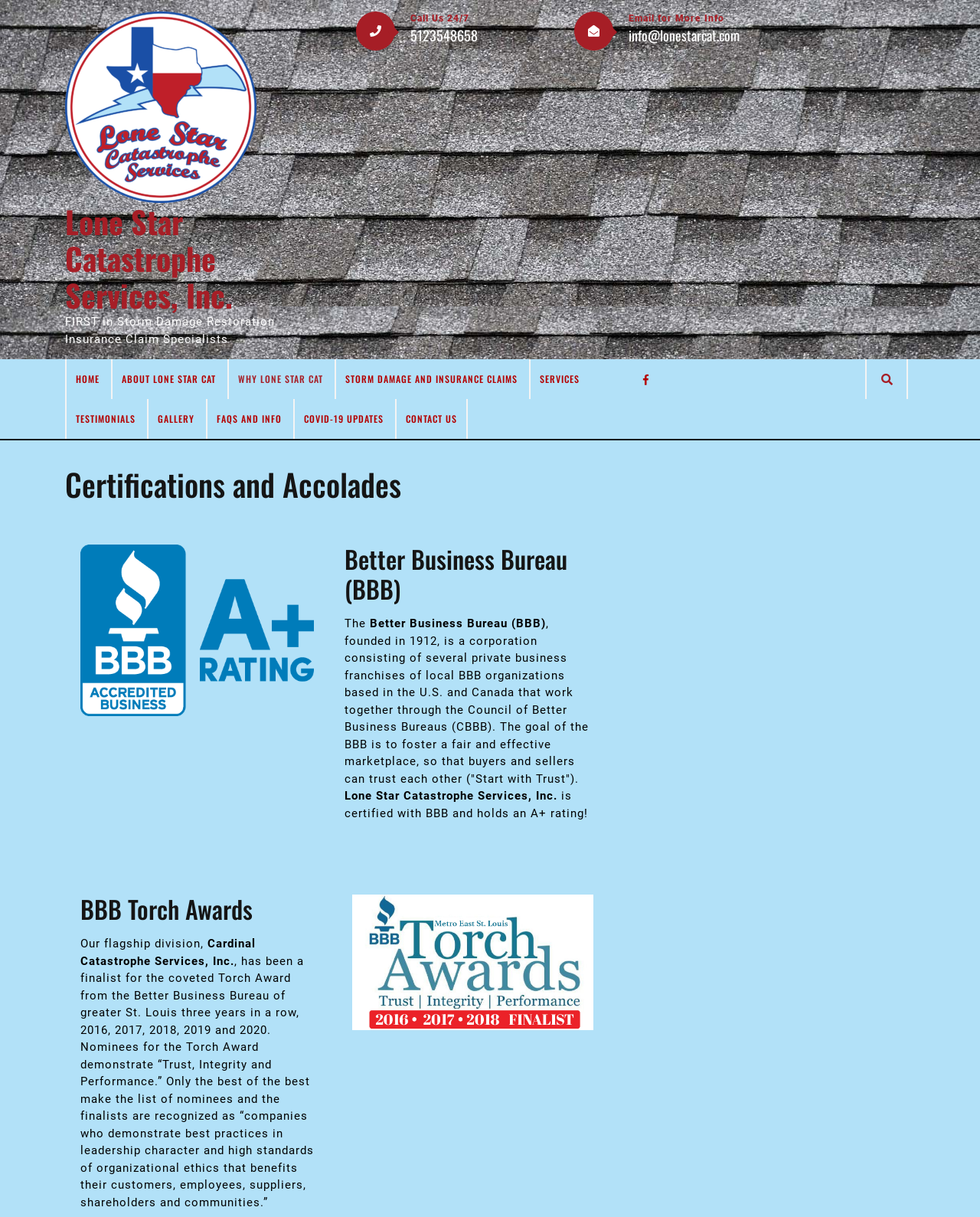What is the phone number to call for 24/7 service?
Please provide a detailed and thorough answer to the question.

I searched for the 'Call Us 24/7' text and found the phone number '5123548658' next to it.